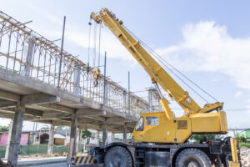What is the weather condition like?
Offer a detailed and exhaustive answer to the question.

The scene is set against a clear blue sky, suggesting that the weather is calm and sunny, which is ideal for construction activities to take place without any disruptions.